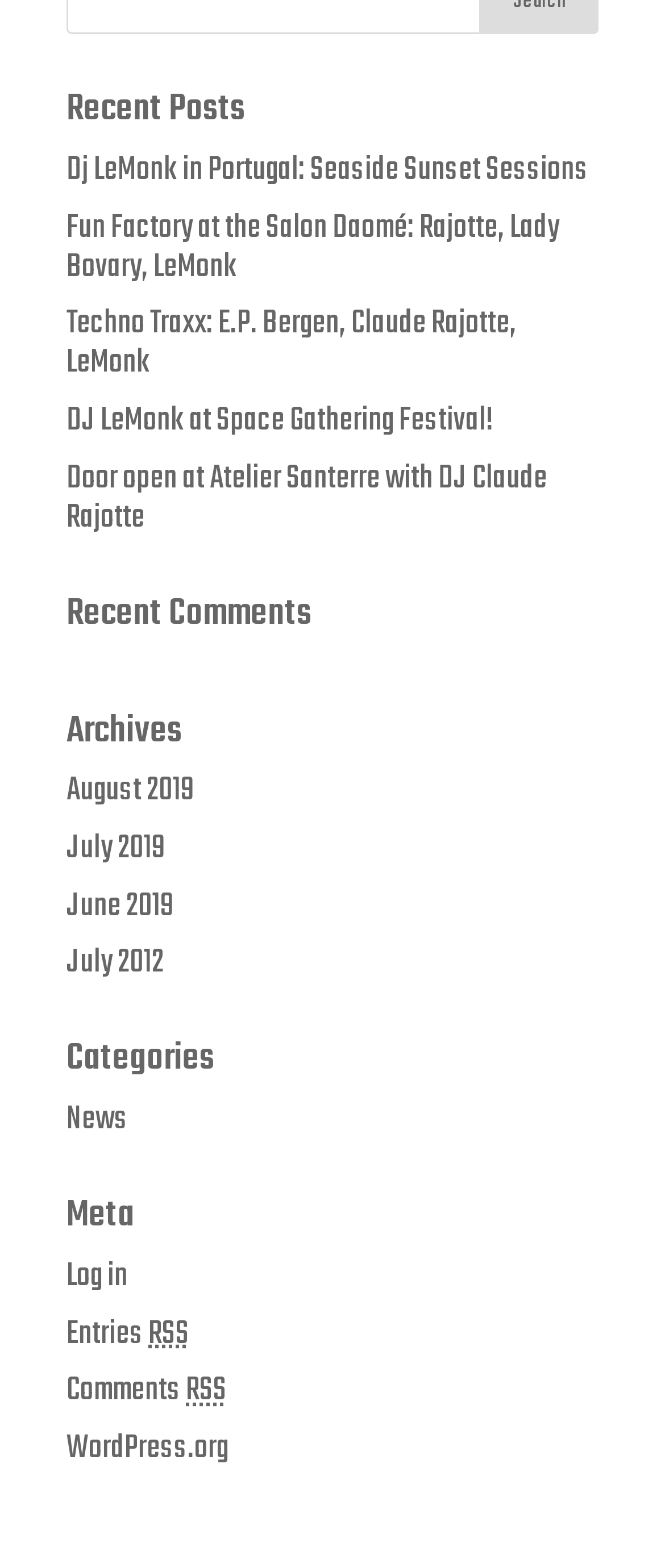Please determine the bounding box coordinates of the element to click on in order to accomplish the following task: "Read the discussion about Automatic calibration". Ensure the coordinates are four float numbers ranging from 0 to 1, i.e., [left, top, right, bottom].

None